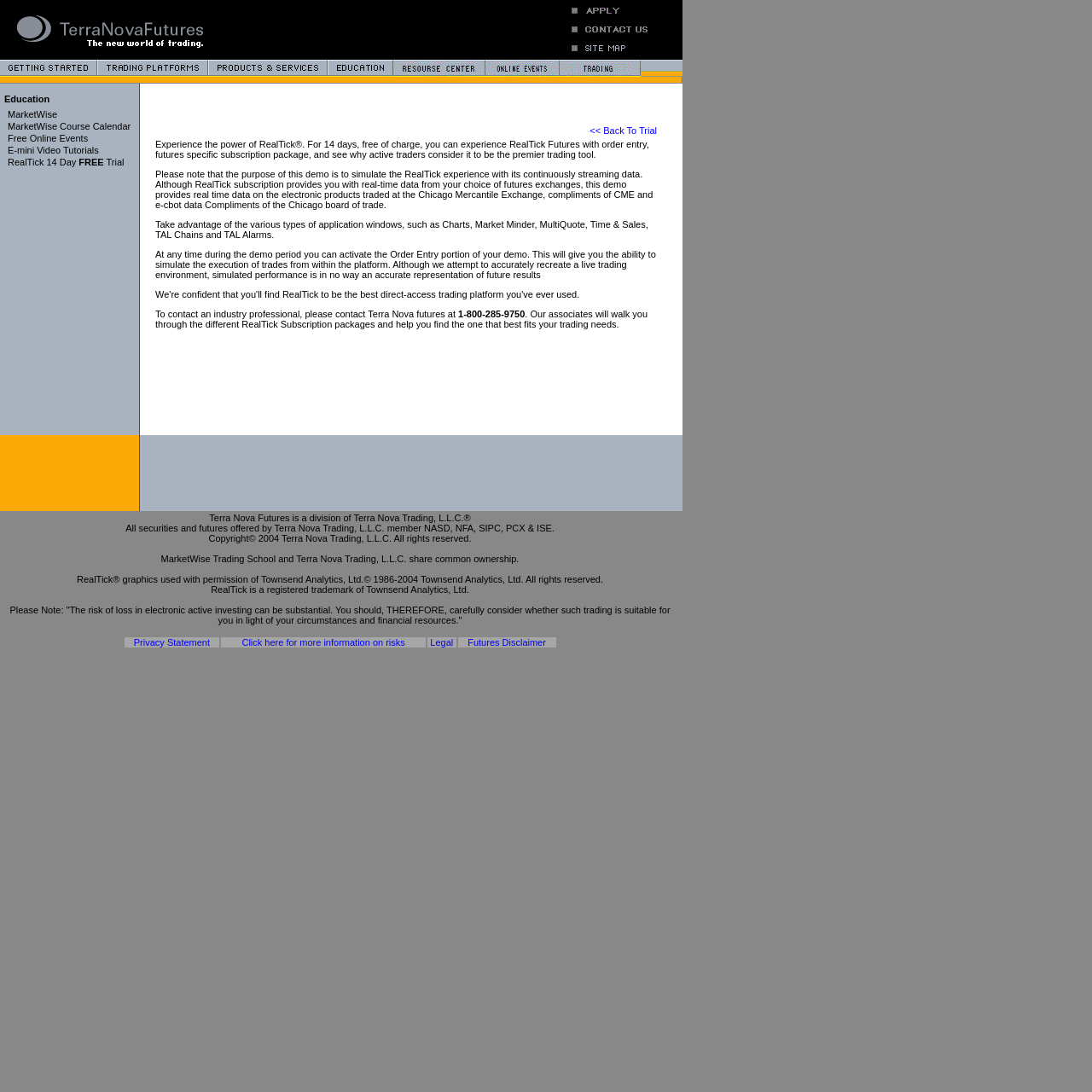Answer the question using only one word or a concise phrase: What is the bounding box coordinate of the 'Education' section?

[0.0, 0.086, 0.127, 0.095]